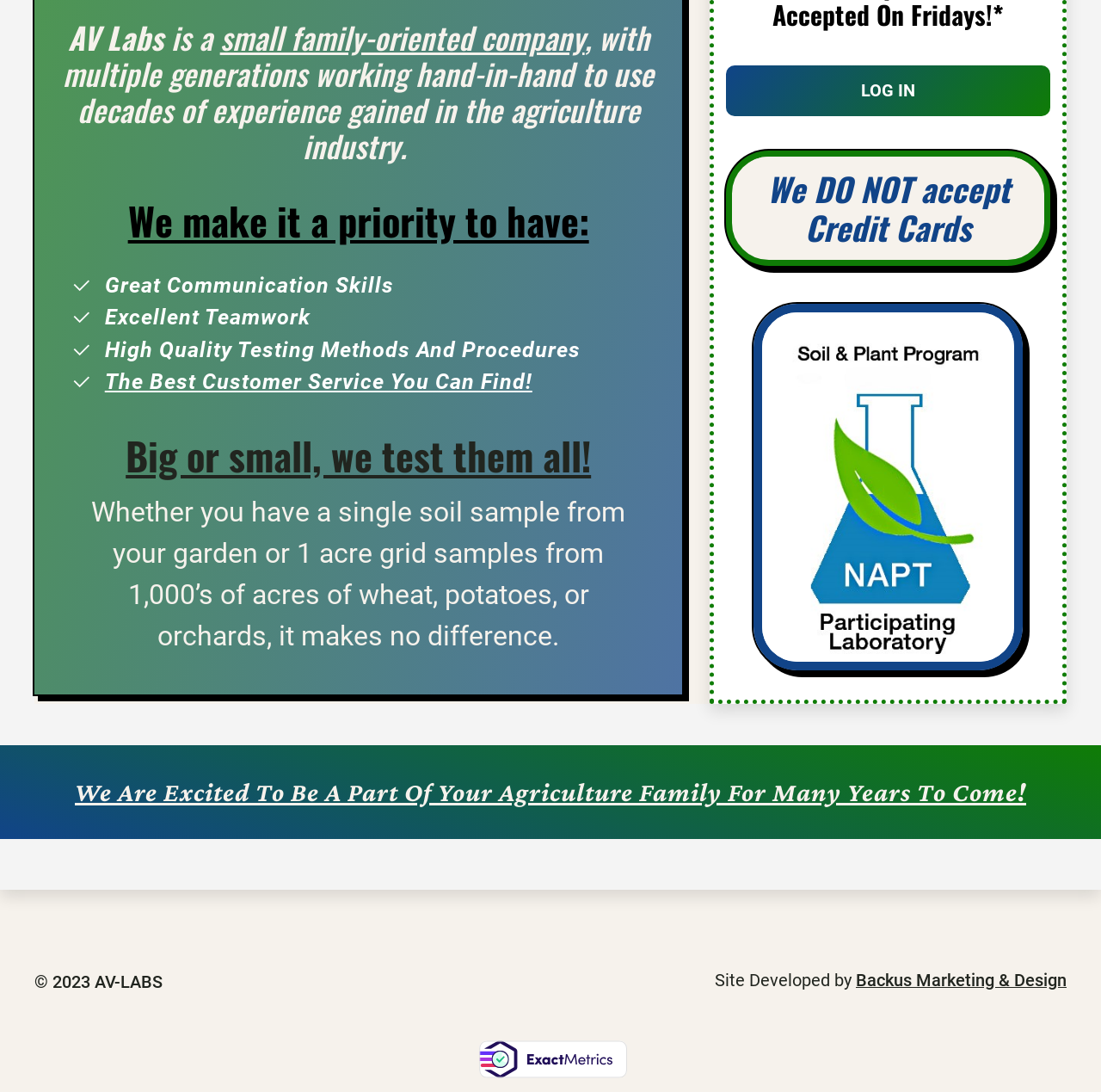Given the content of the image, can you provide a detailed answer to the question?
What is the company's goal?

The company's goal is mentioned in the heading 'We Are Excited To Be A Part Of Your Agriculture Family For Many Years To Come!' which suggests that they aim to be a long-term partner for their customers in the agriculture industry.